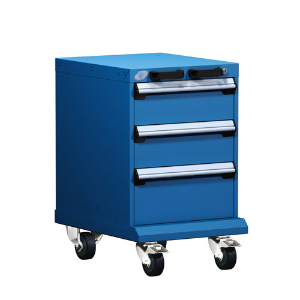What is the purpose of the casters on the cabinet?
Give a one-word or short phrase answer based on the image.

Easy mobility